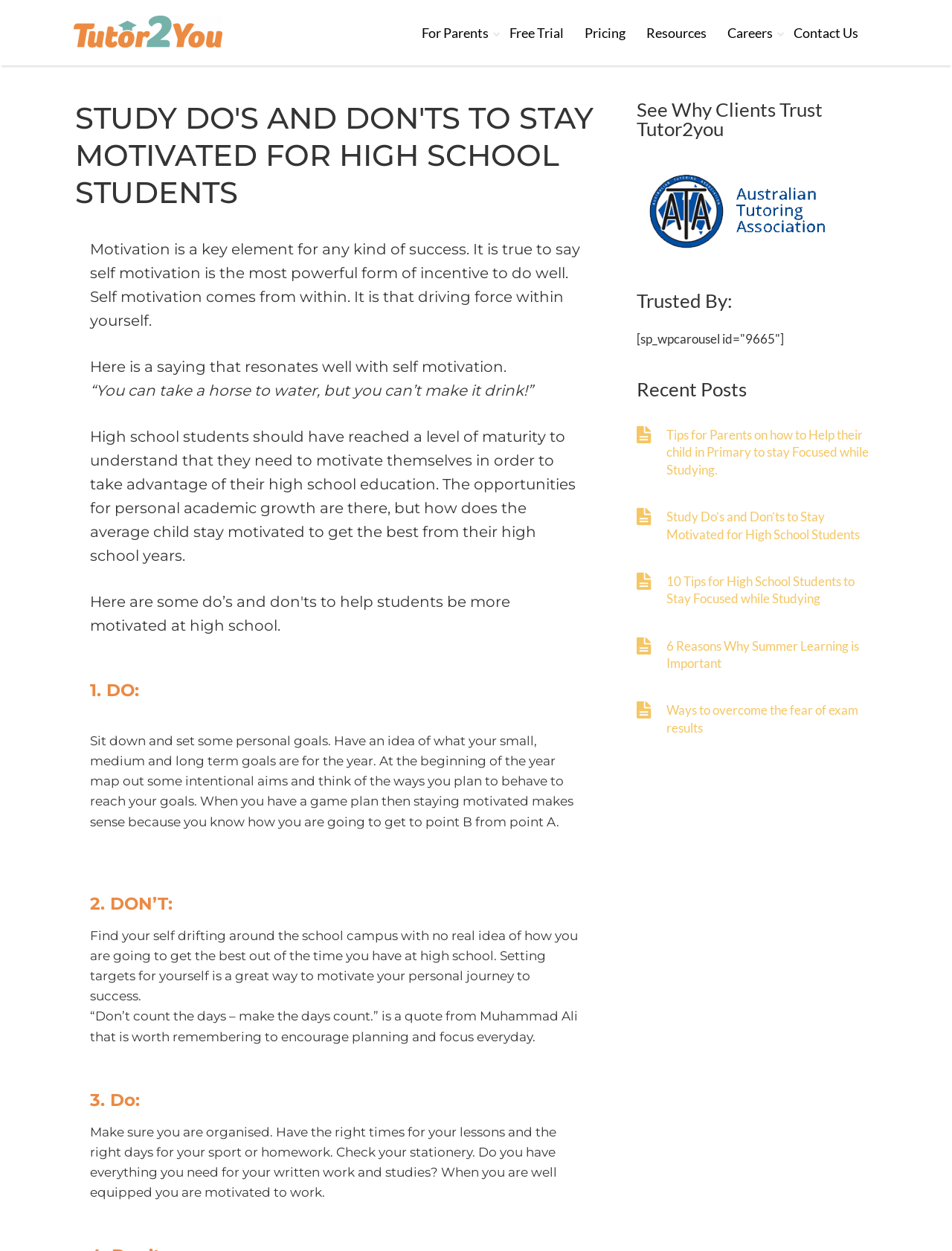Please locate the clickable area by providing the bounding box coordinates to follow this instruction: "Read the article 'Study Do’s and Don’ts to Stay Motivated for High School Students'".

[0.079, 0.08, 0.626, 0.169]